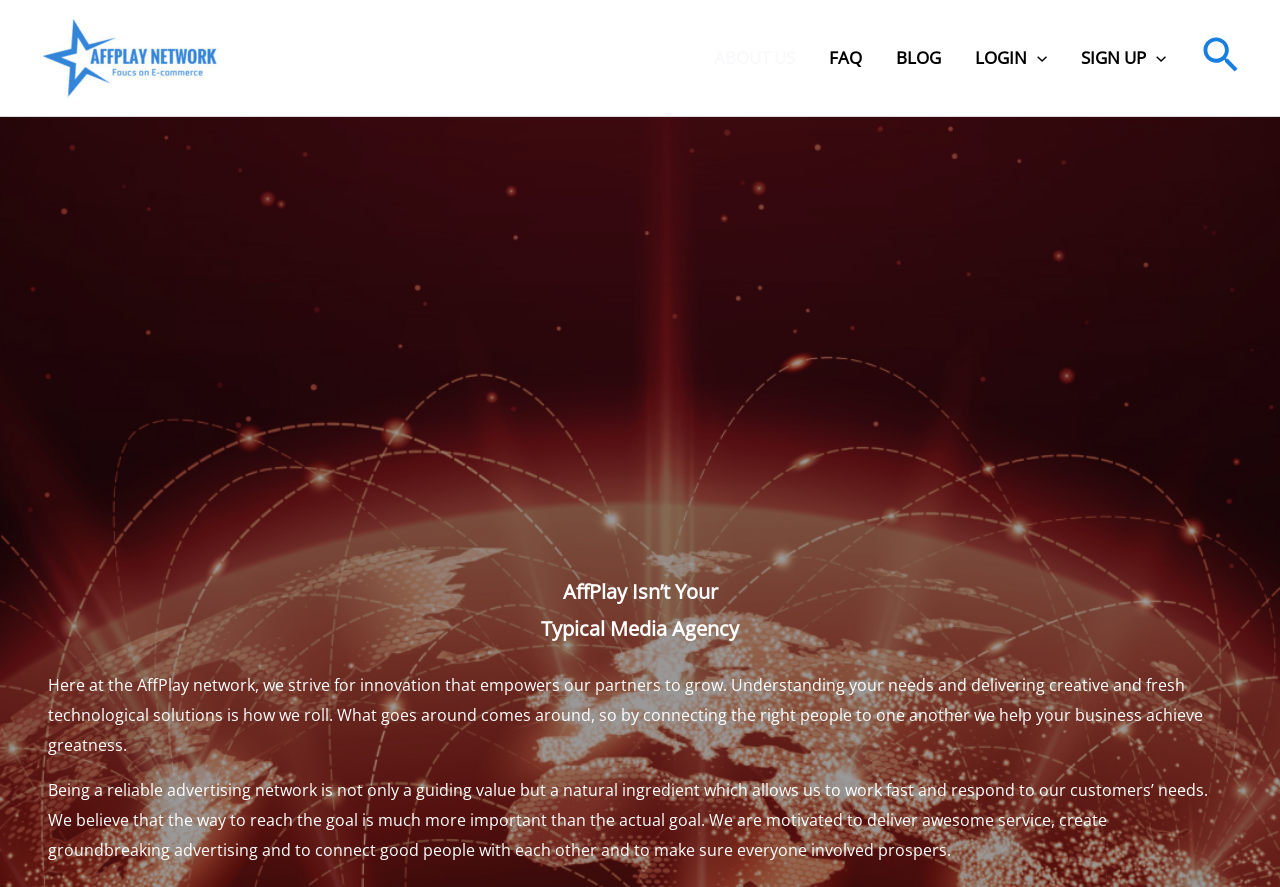Answer the question below using just one word or a short phrase: 
How many buttons are there in the top navigation bar?

2